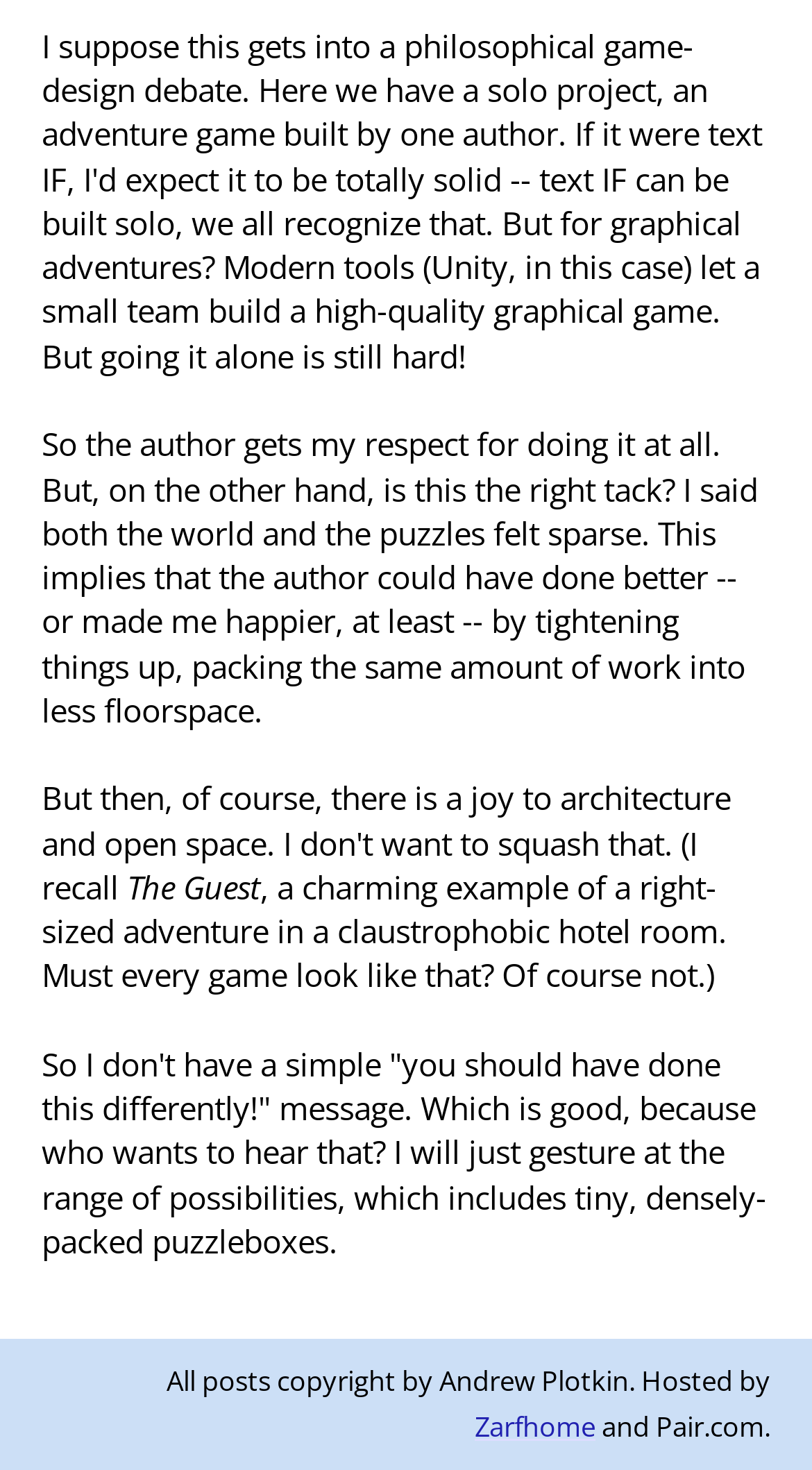Determine the bounding box coordinates for the HTML element mentioned in the following description: "Environment". The coordinates should be a list of four floats ranging from 0 to 1, represented as [left, top, right, bottom].

None